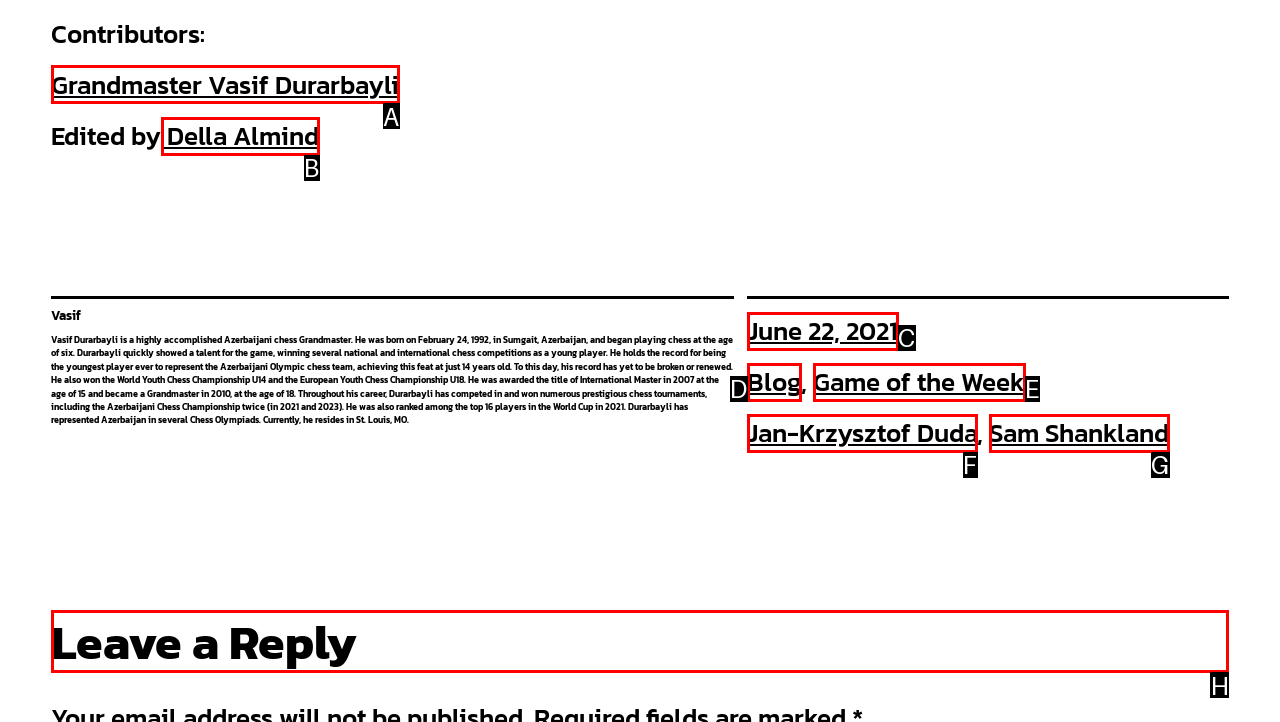Decide which UI element to click to accomplish the task: Leave a reply
Respond with the corresponding option letter.

H